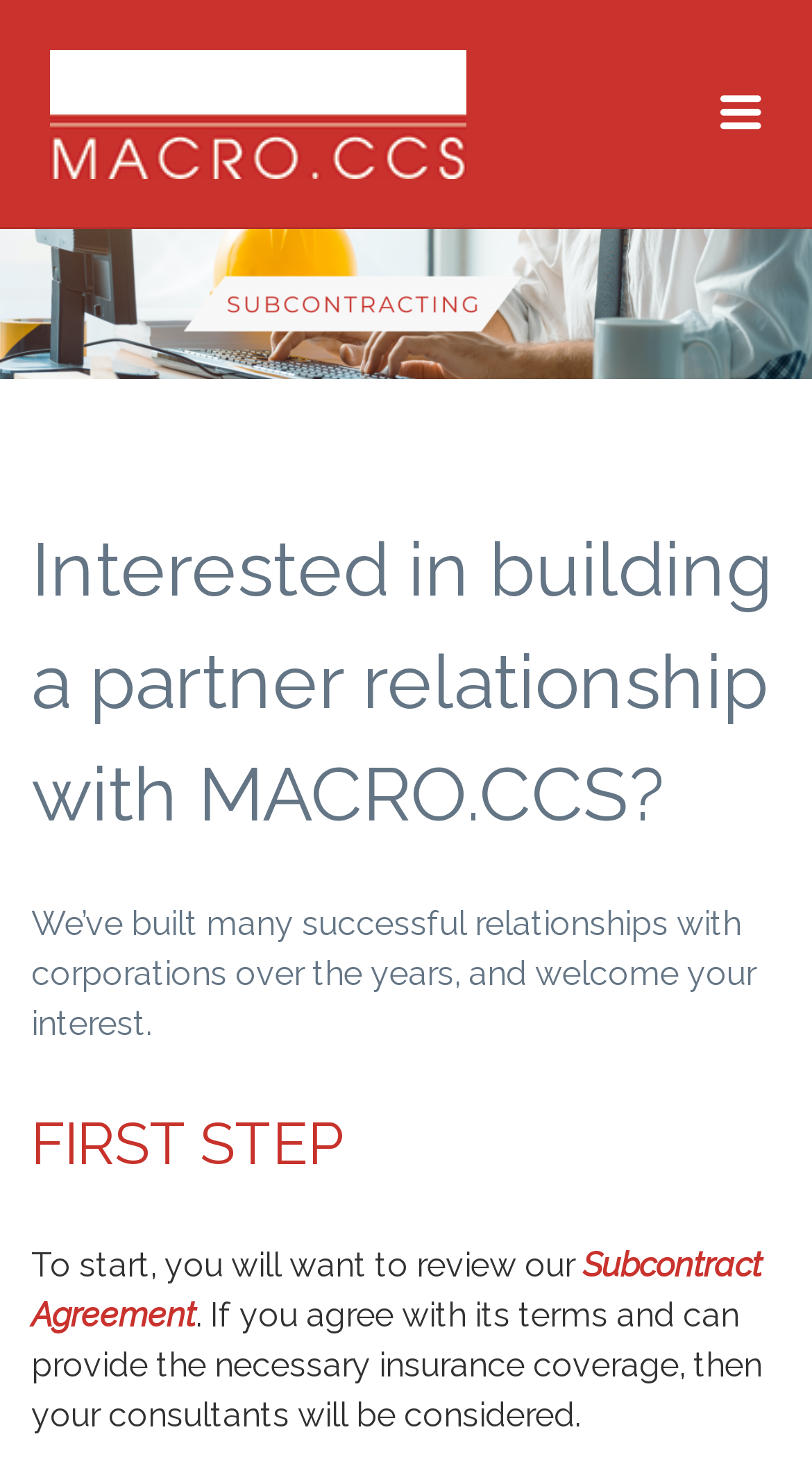Given the element description IT Consulting + Recruiting, identify the bounding box coordinates for the UI element on the webpage screenshot. The format should be (top-left x, top-left y, bottom-right x, bottom-right y), with values between 0 and 1.

[0.062, 0.034, 0.667, 0.121]